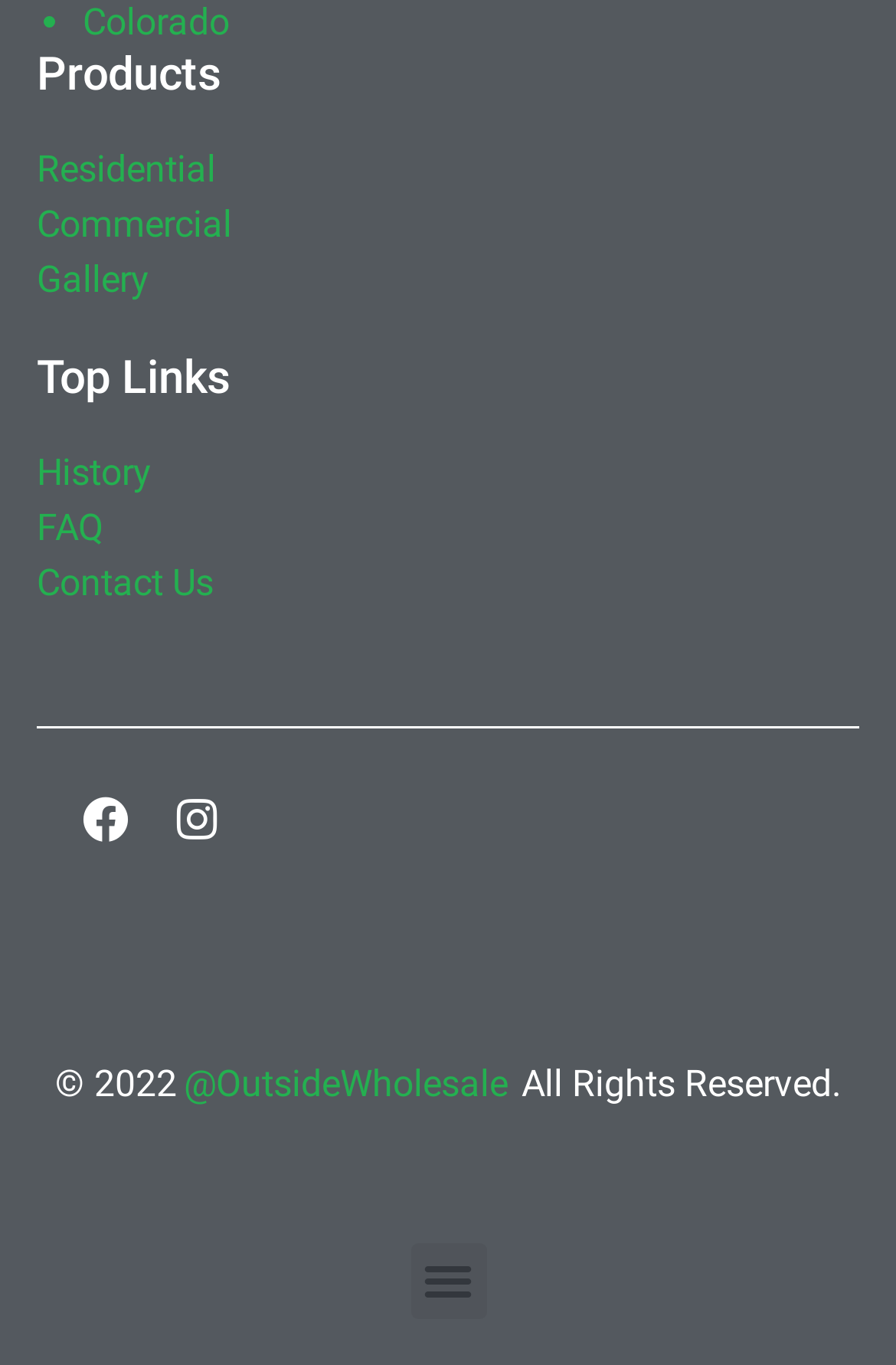Determine the coordinates of the bounding box that should be clicked to complete the instruction: "Toggle the menu". The coordinates should be represented by four float numbers between 0 and 1: [left, top, right, bottom].

[0.458, 0.91, 0.542, 0.966]